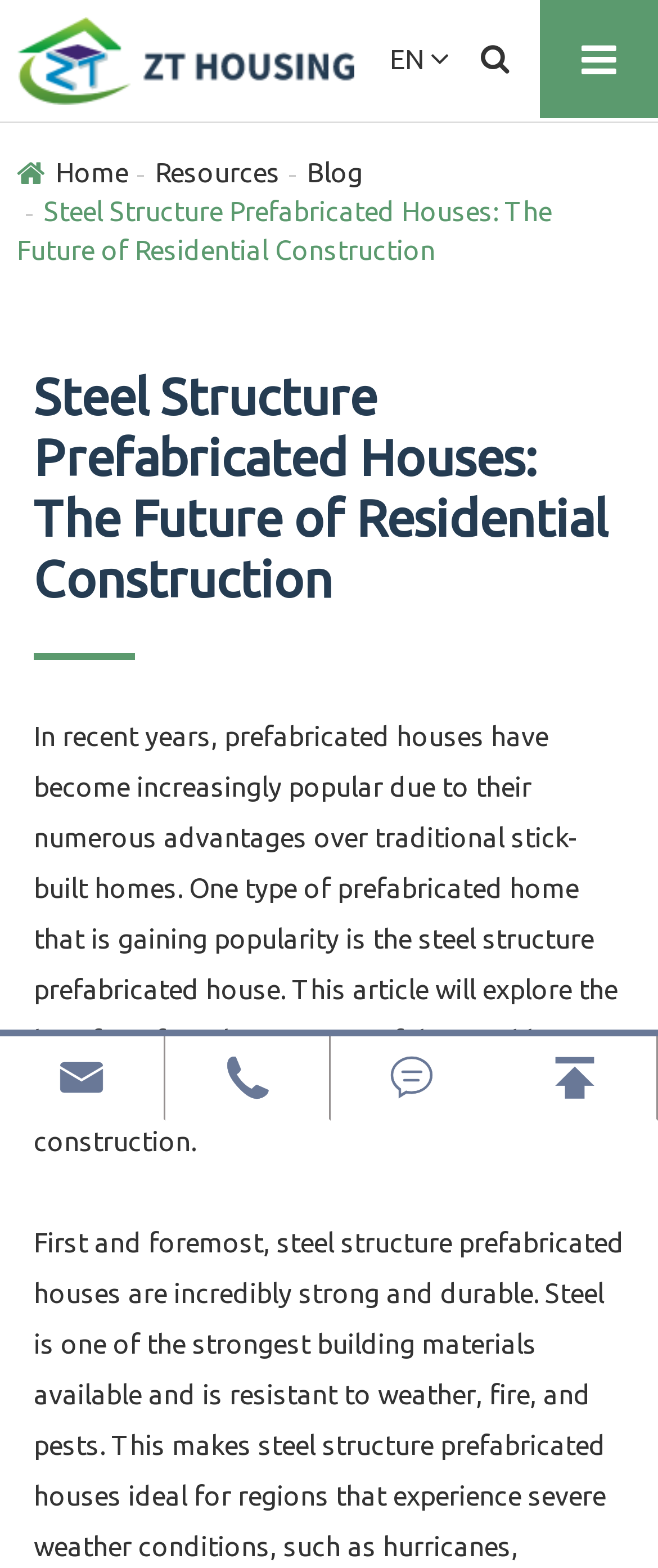Kindly determine the bounding box coordinates for the area that needs to be clicked to execute this instruction: "learn more about steel structure prefabricated houses".

[0.026, 0.125, 0.838, 0.169]